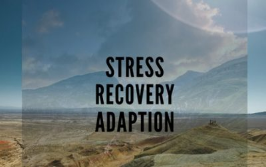What is the purpose of the image?
Please give a detailed answer to the question using the information shown in the image.

The visual composition harmonizes the natural beauty of the environment with the powerful message, encouraging viewers to reflect on their own training journeys and the significance of balancing exertion with recovery, ultimately emphasizing the importance of stress recovery and adaptation in physical training.